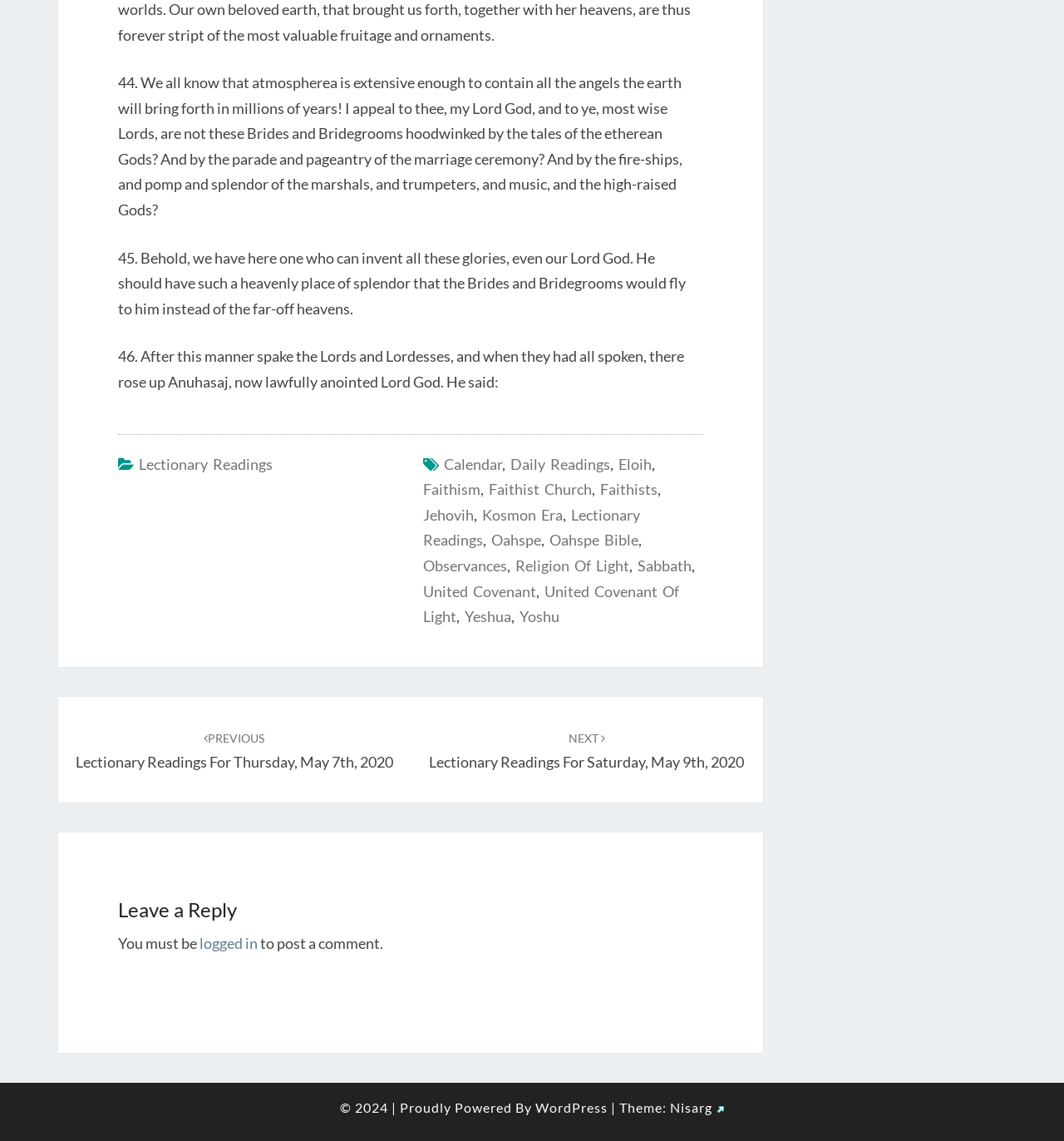Identify the bounding box coordinates of the HTML element based on this description: "United Covenant".

[0.397, 0.51, 0.504, 0.526]